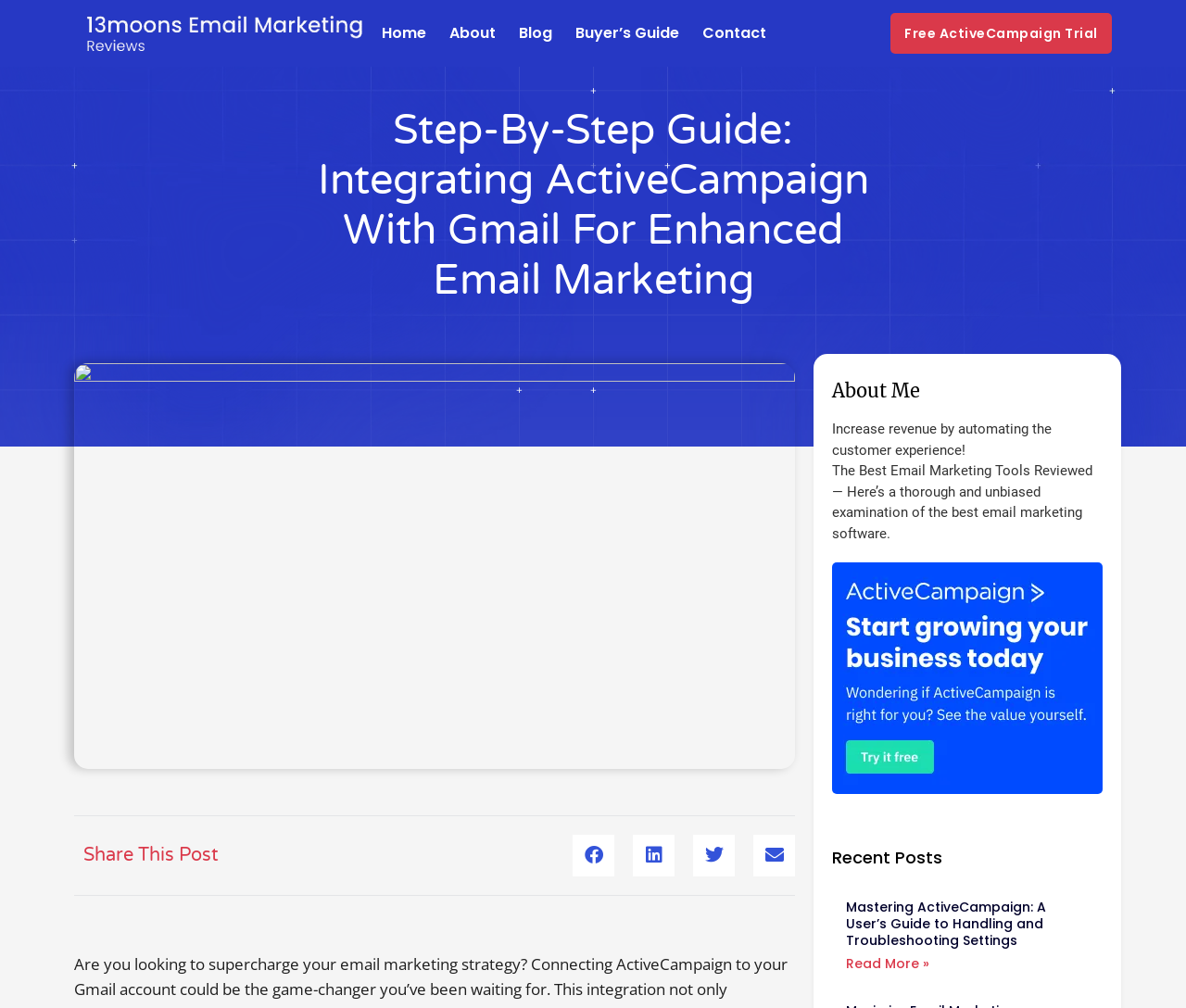What is the text of the webpage's headline?

Step-By-Step Guide: Integrating ActiveCampaign With Gmail For Enhanced Email Marketing